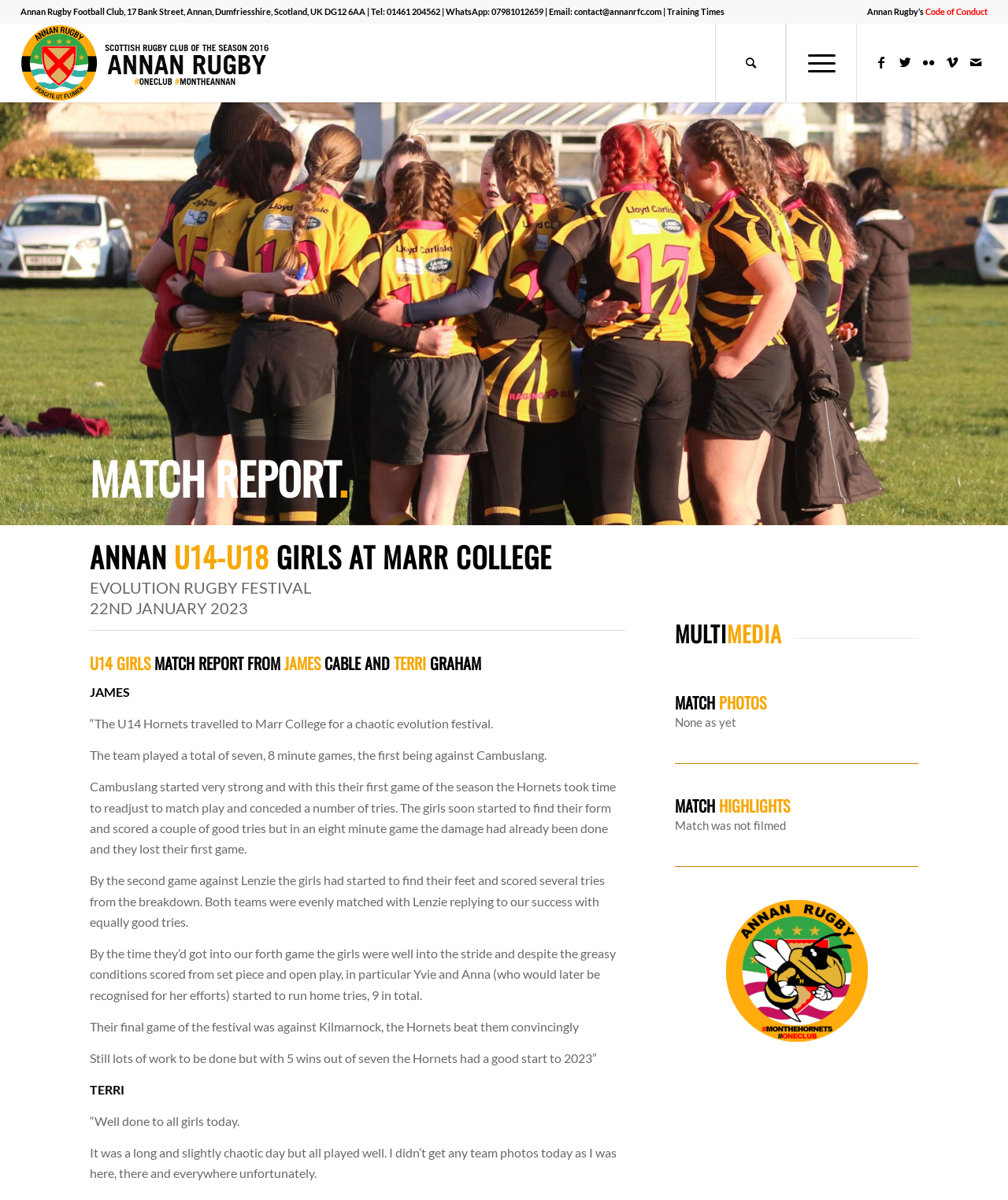Locate the bounding box coordinates of the item that should be clicked to fulfill the instruction: "Click on Annan Rugby’s Code of Conduct".

[0.853, 0.007, 0.98, 0.013]